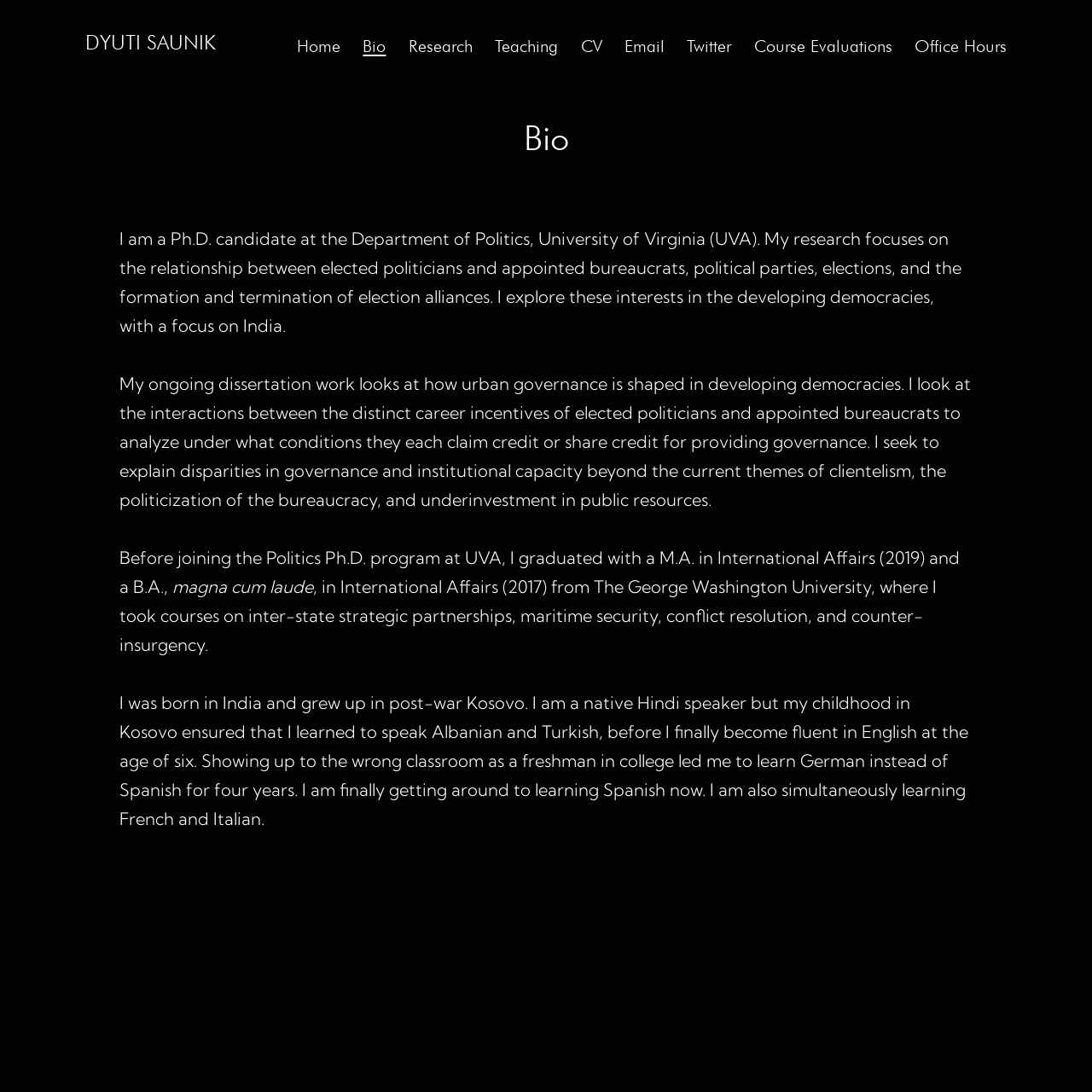Describe every aspect of the webpage comprehensively.

This webpage is a personal bio page of Dyuti Saunik, a Ph.D. candidate at the University of Virginia. At the top left corner, there is a link with the name "DYUTI SAUNIK". Below it, there is a primary navigation menu with 9 links: "Home", "Bio", "Research", "Teaching", "CV", "Email", "Twitter", "Course Evaluations", and "Office Hours". These links are aligned horizontally and take up most of the top section of the page.

The main content of the page is divided into sections. The first section has a heading "Bio" and a brief introduction to Dyuti Saunik's research focus, which is the relationship between elected politicians and appointed bureaucrats, political parties, elections, and the formation and termination of election alliances. 

Below this introduction, there are several paragraphs of text that describe Dyuti Saunik's ongoing dissertation work, which explores how urban governance is shaped in developing democracies. The text also mentions Dyuti's educational background, including a M.A. in International Affairs and a B.A. from The George Washington University.

Further down, there is a section that provides some personal information about Dyuti Saunik, including his birthplace, languages spoken, and his experience learning new languages.